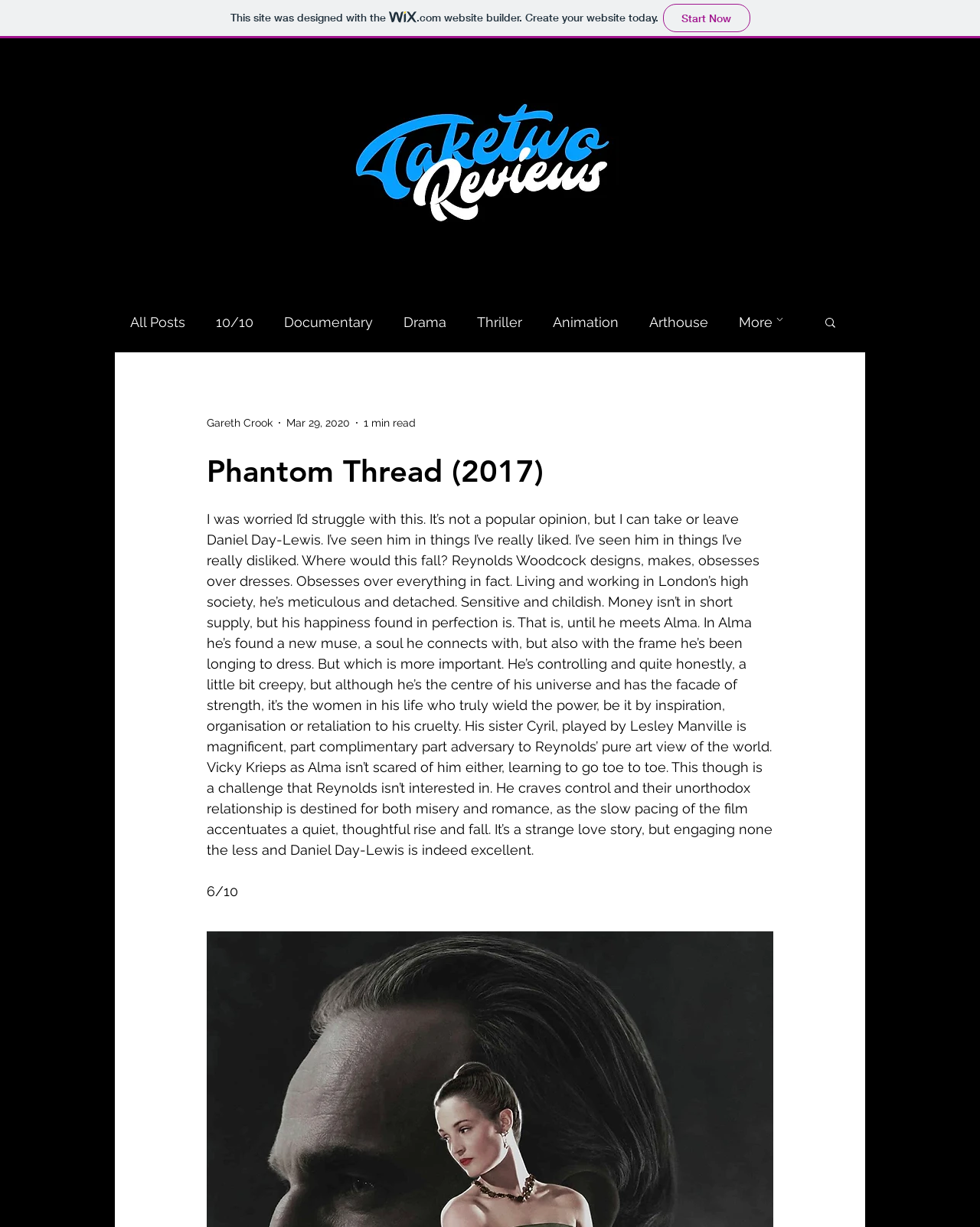What is the rating given to the movie?
Please provide a comprehensive and detailed answer to the question.

The question can be answered by looking at the StaticText element on the webpage, which says '6/10' at the end of the movie review. This indicates that the rating given to the movie Phantom Thread is 6 out of 10.